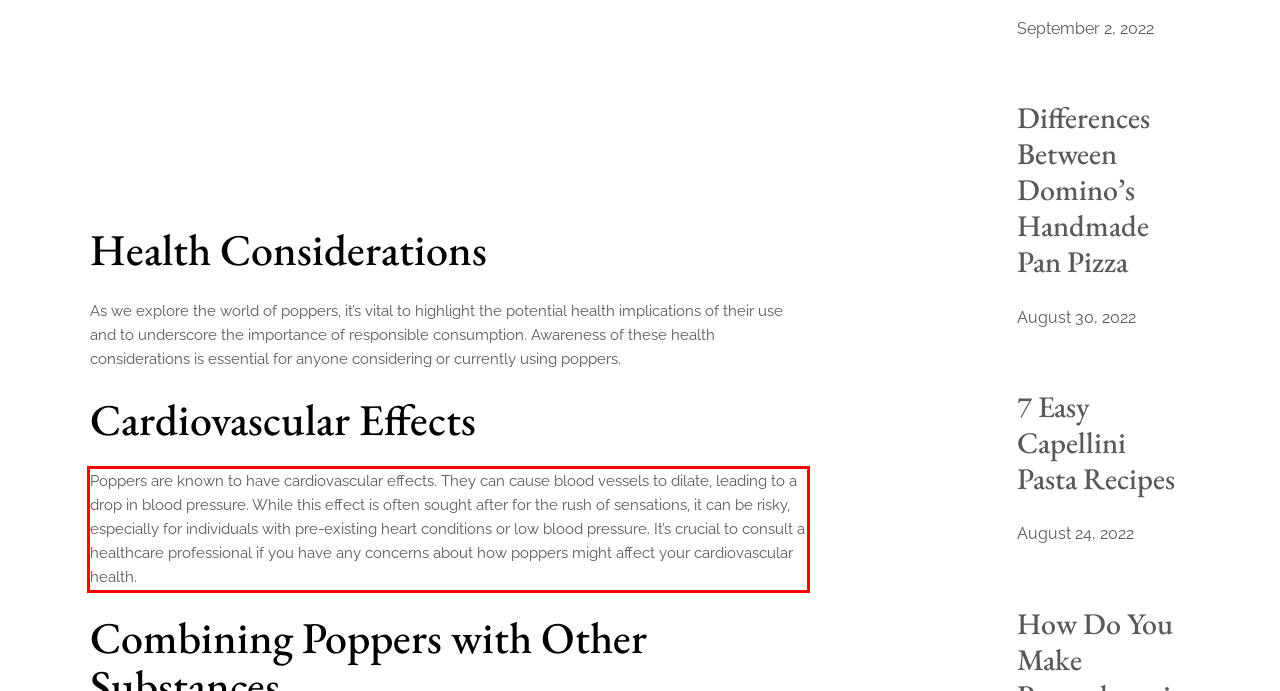You are provided with a screenshot of a webpage that includes a UI element enclosed in a red rectangle. Extract the text content inside this red rectangle.

Poppers are known to have cardiovascular effects. They can cause blood vessels to dilate, leading to a drop in blood pressure. While this effect is often sought after for the rush of sensations, it can be risky, especially for individuals with pre-existing heart conditions or low blood pressure. It’s crucial to consult a healthcare professional if you have any concerns about how poppers might affect your cardiovascular health.